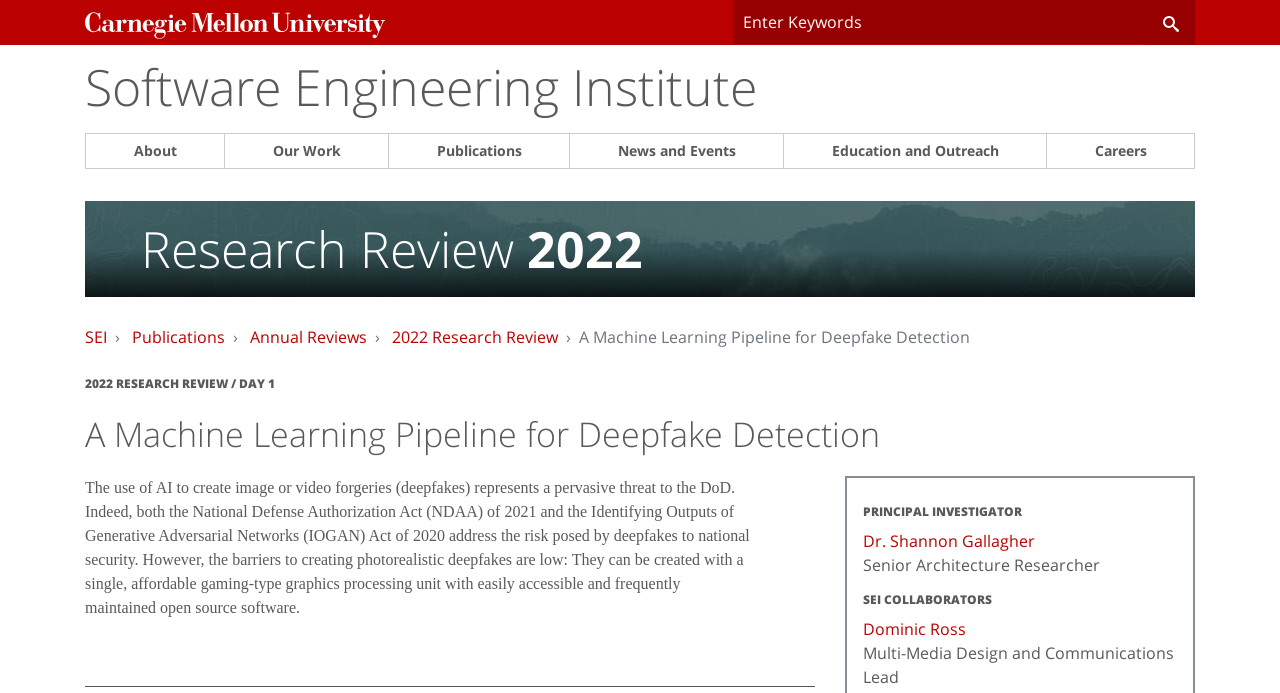Find and indicate the bounding box coordinates of the region you should select to follow the given instruction: "Read about the 2022 Research Review".

[0.306, 0.47, 0.436, 0.502]